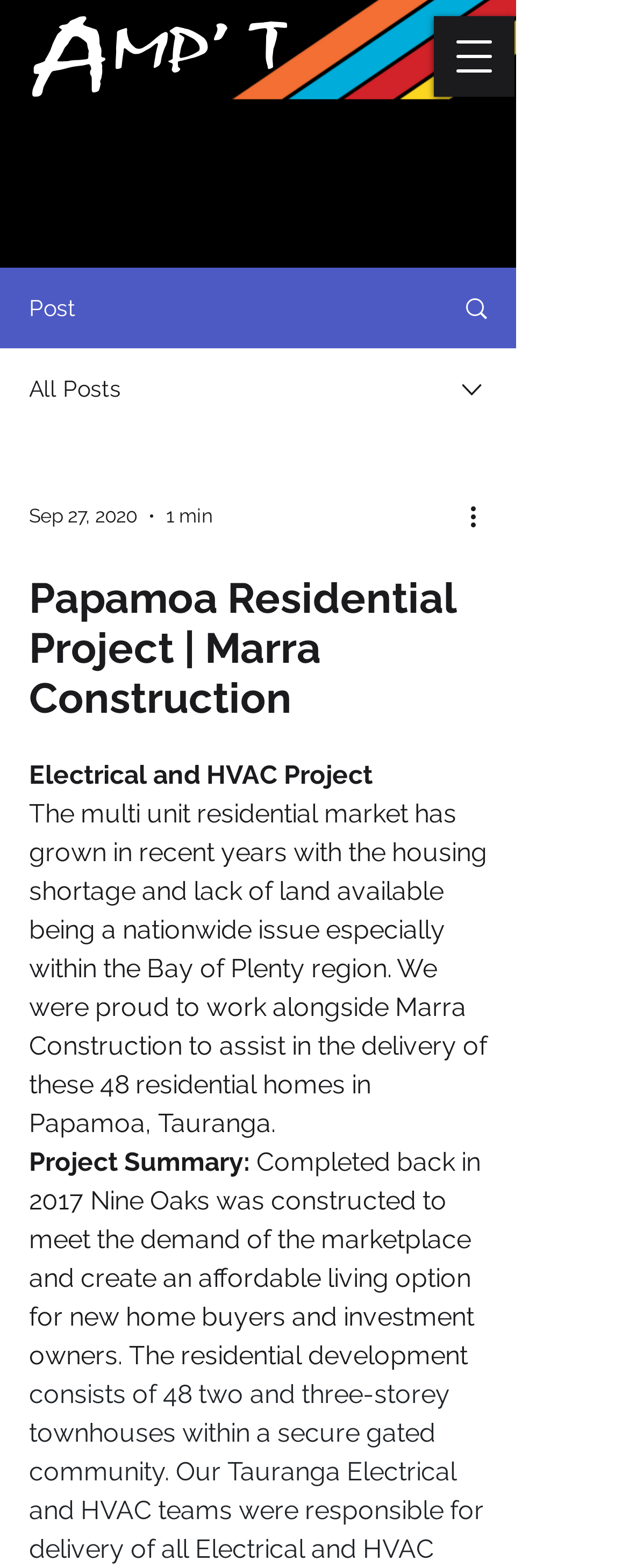How many residential homes were delivered in Papamoa, Tauranga?
Based on the visual information, provide a detailed and comprehensive answer.

I found this answer by reading the static text 'We were proud to work alongside Marra Construction to assist in the delivery of these 48 residential homes in Papamoa, Tauranga.' which provides the specific number of homes delivered.